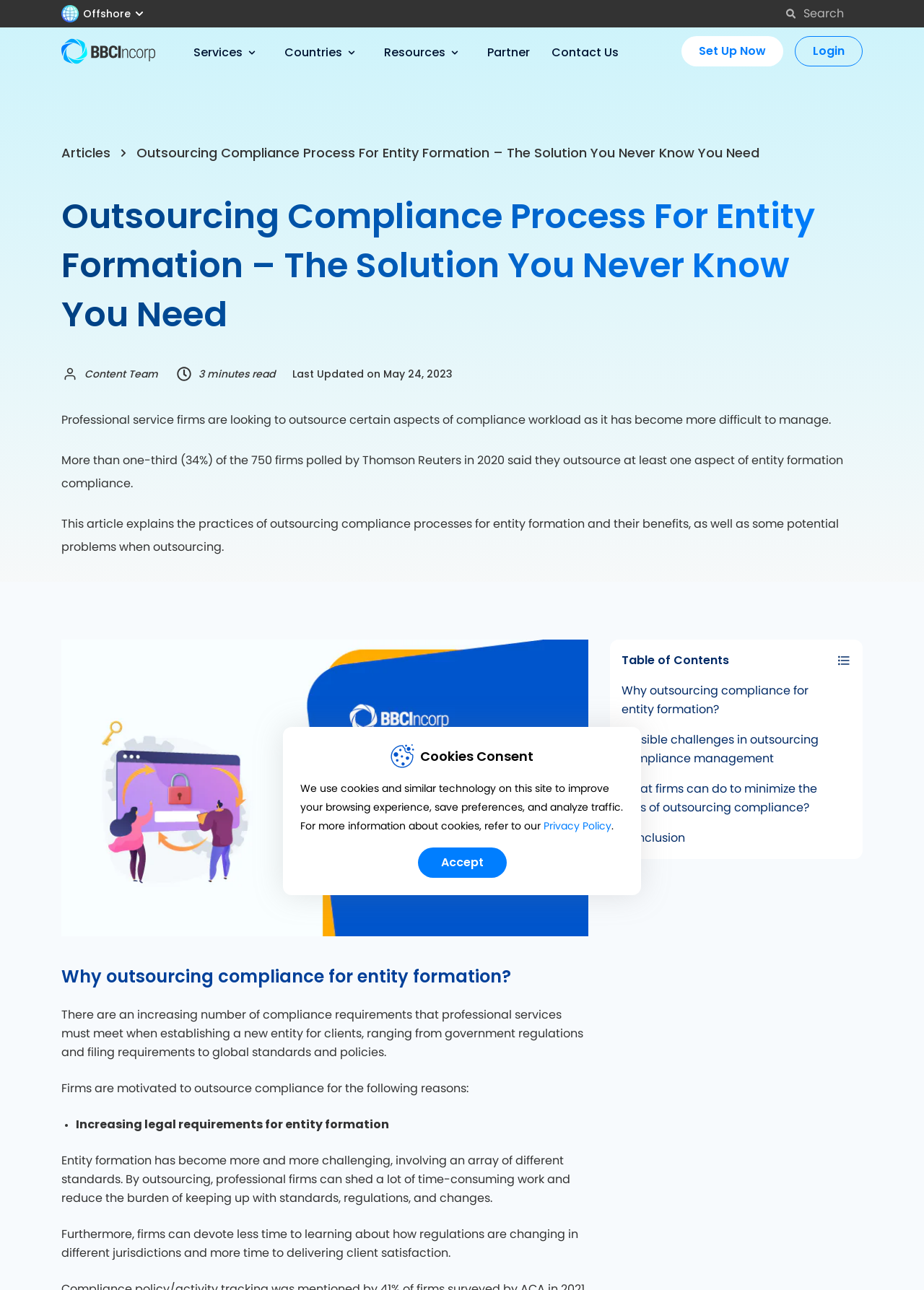What is the estimated reading time of the article?
Please provide a single word or phrase as the answer based on the screenshot.

3 minutes